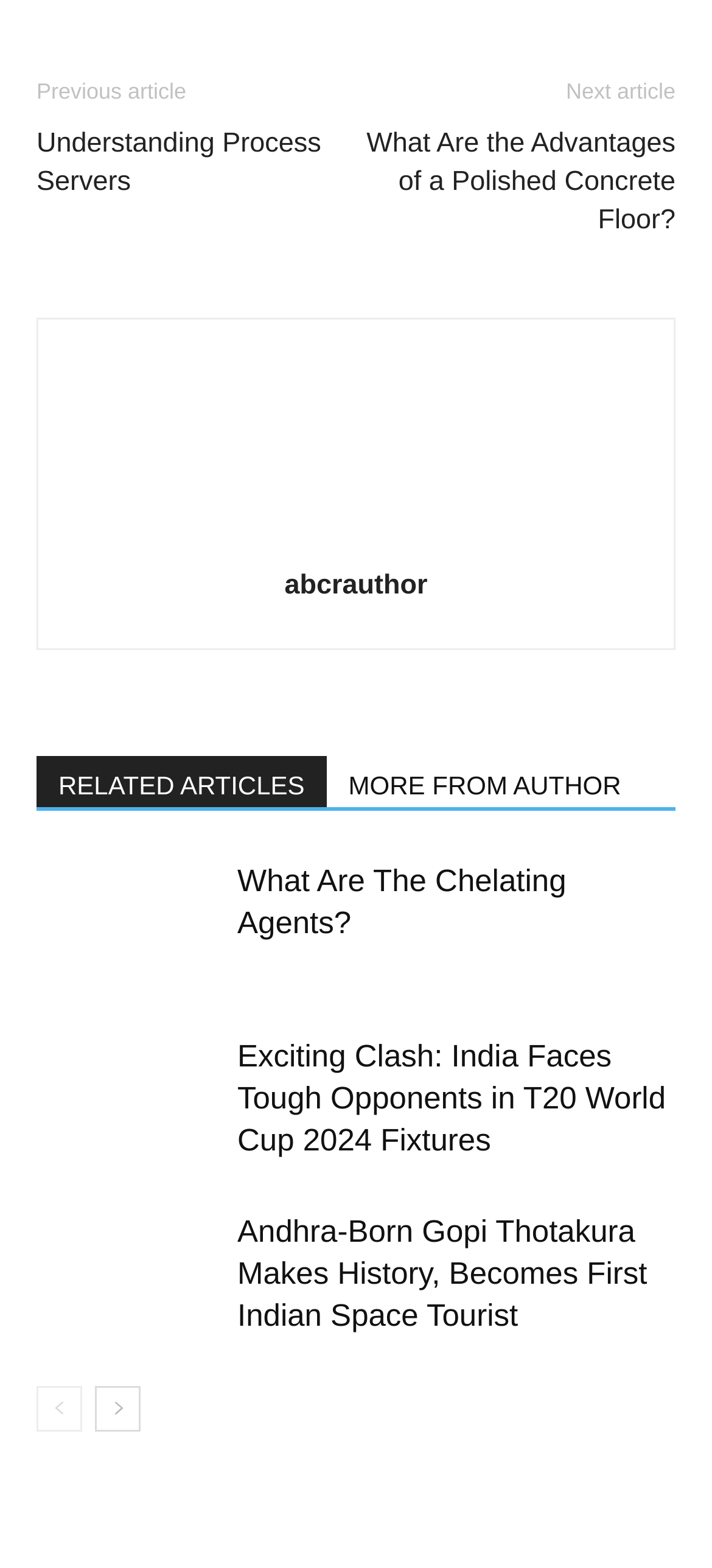What is the purpose of the 'Previous article' and 'Next article' buttons?
Use the screenshot to answer the question with a single word or phrase.

To navigate articles